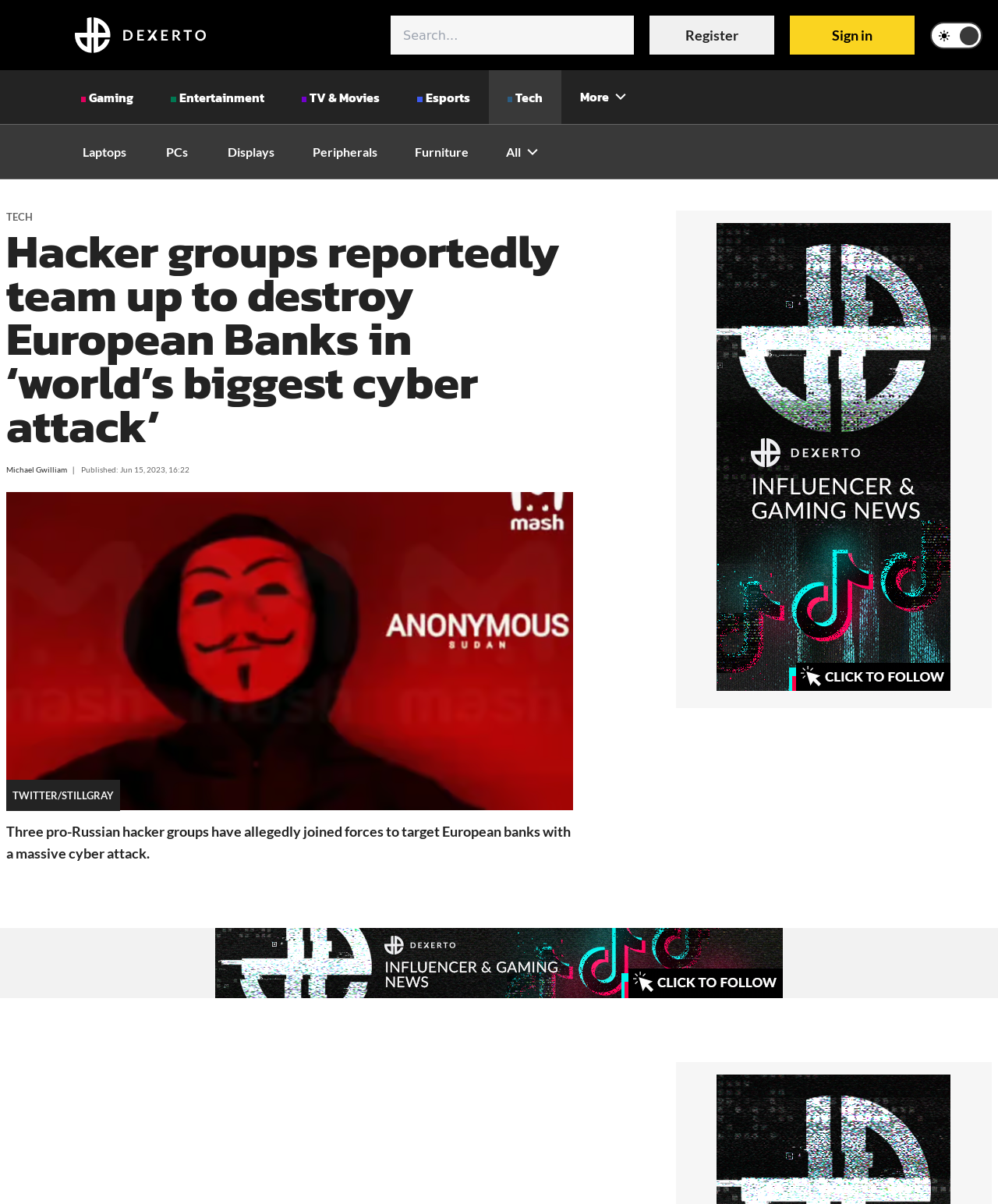Identify and provide the bounding box for the element described by: "Gaming".

[0.062, 0.058, 0.153, 0.103]